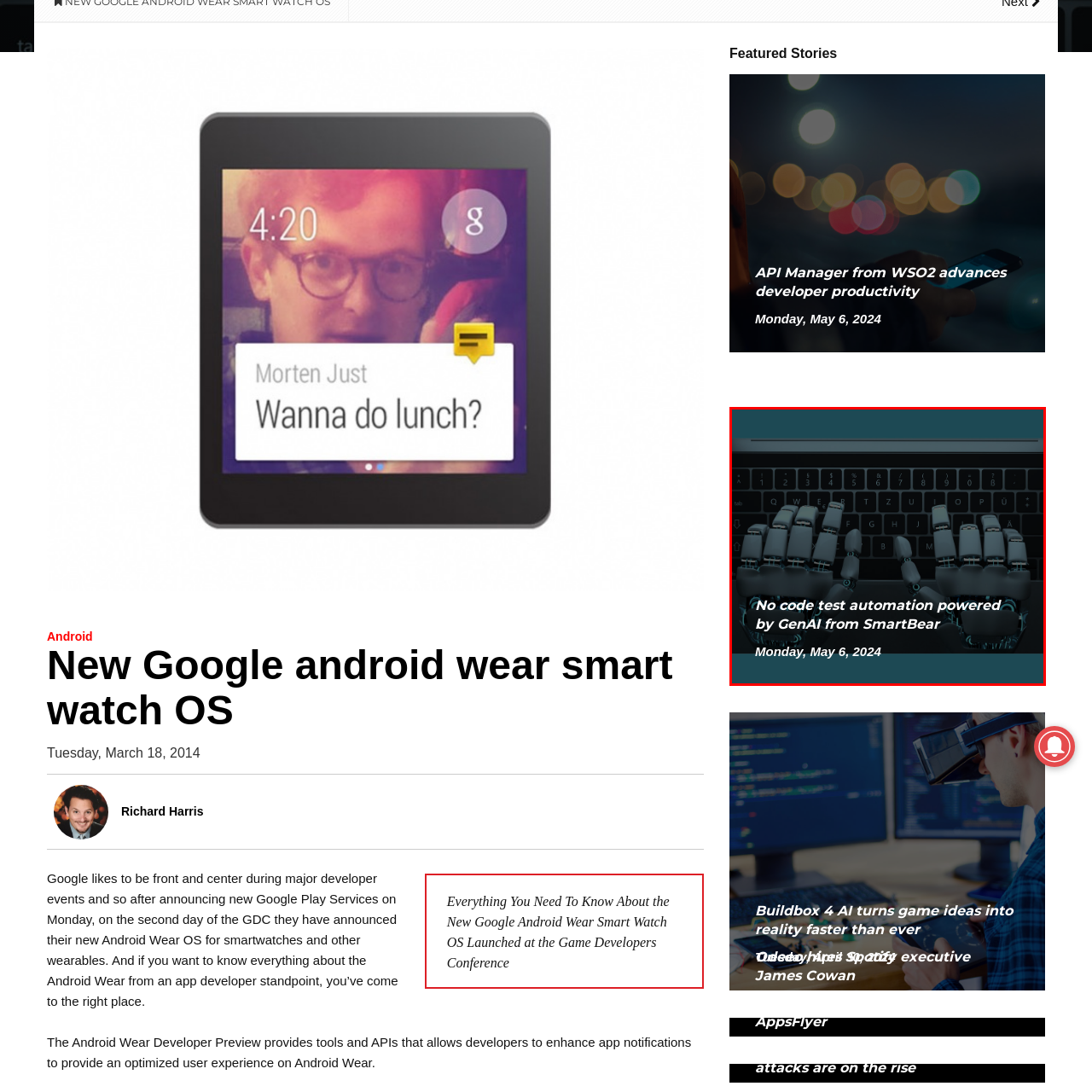What is the benefit of this technology for developers?
Look at the image surrounded by the red border and respond with a one-word or short-phrase answer based on your observation.

Enhanced productivity